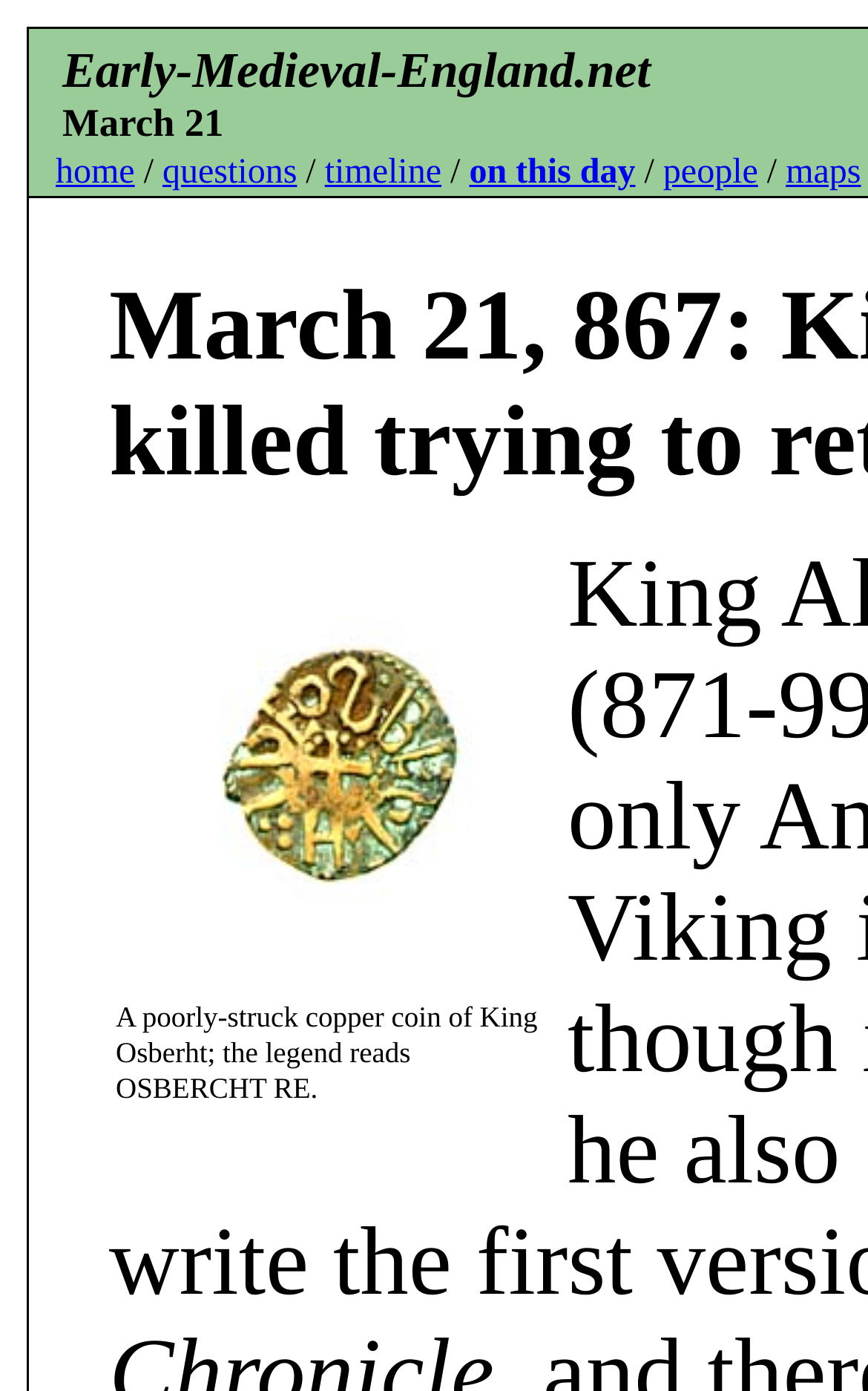Provide a brief response in the form of a single word or phrase:
What is the material of the coin?

Copper